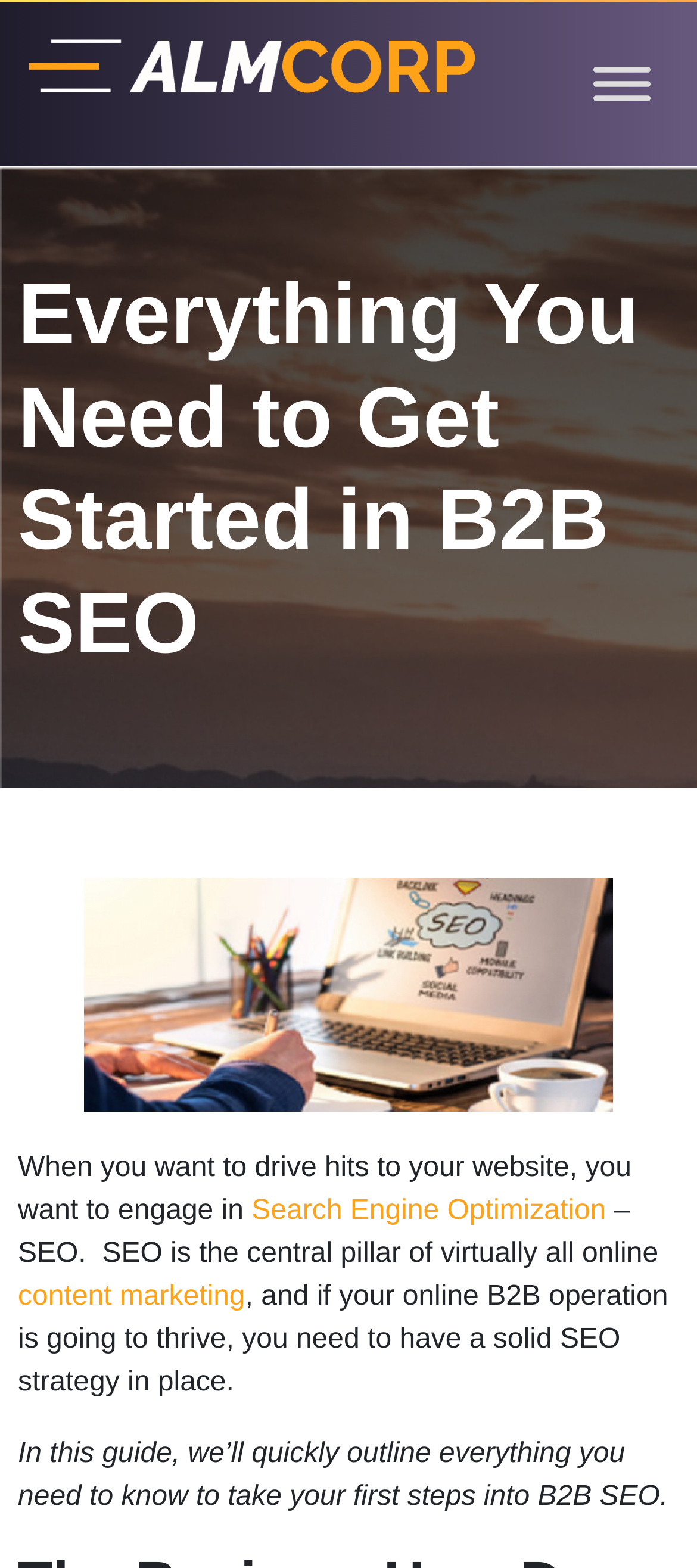What is SEO according to this webpage?
Use the image to answer the question with a single word or phrase.

Central pillar of online content marketing